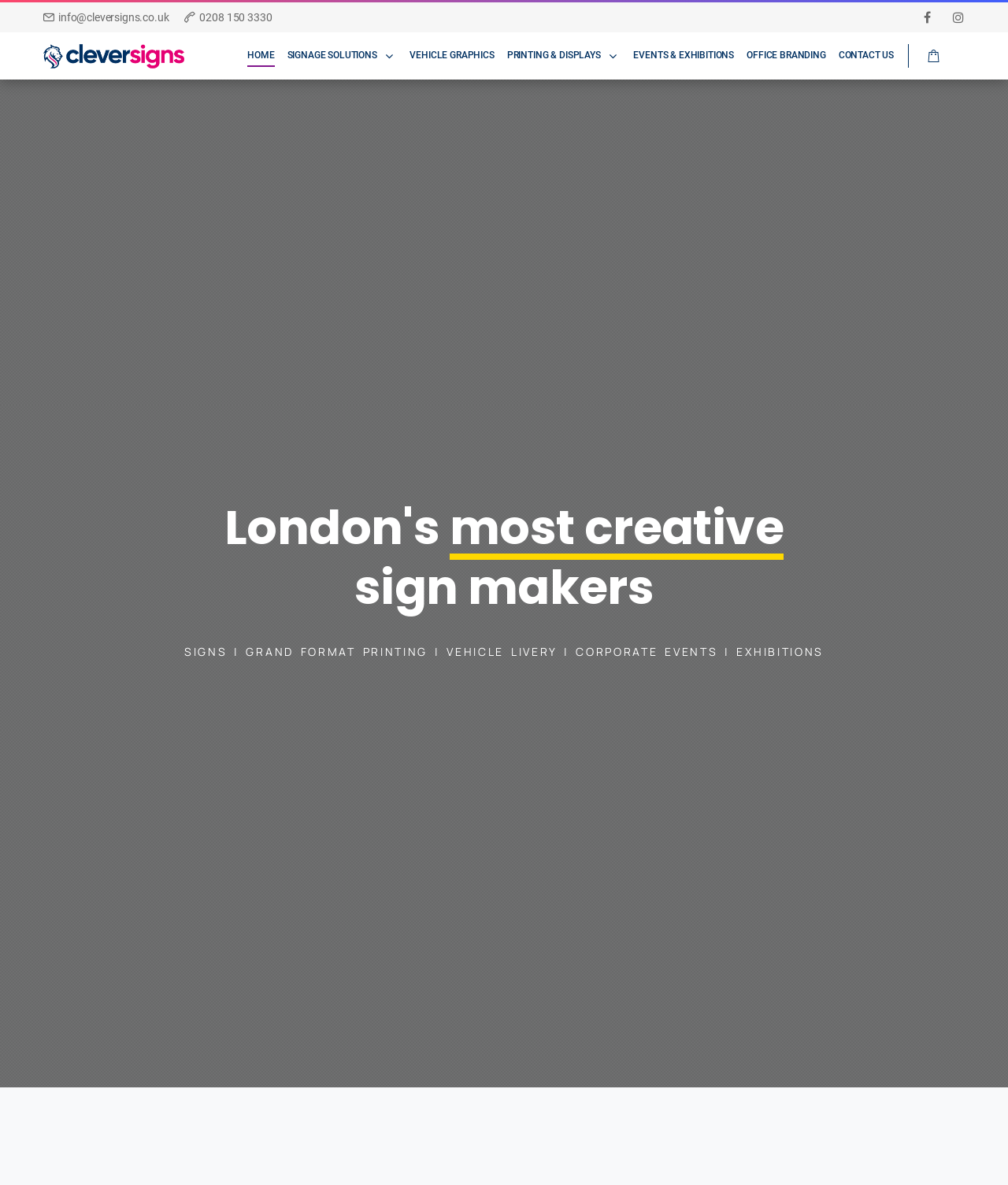Locate the bounding box of the UI element described by: "aria-label="facebook"" in the given webpage screenshot.

[0.913, 0.002, 0.926, 0.027]